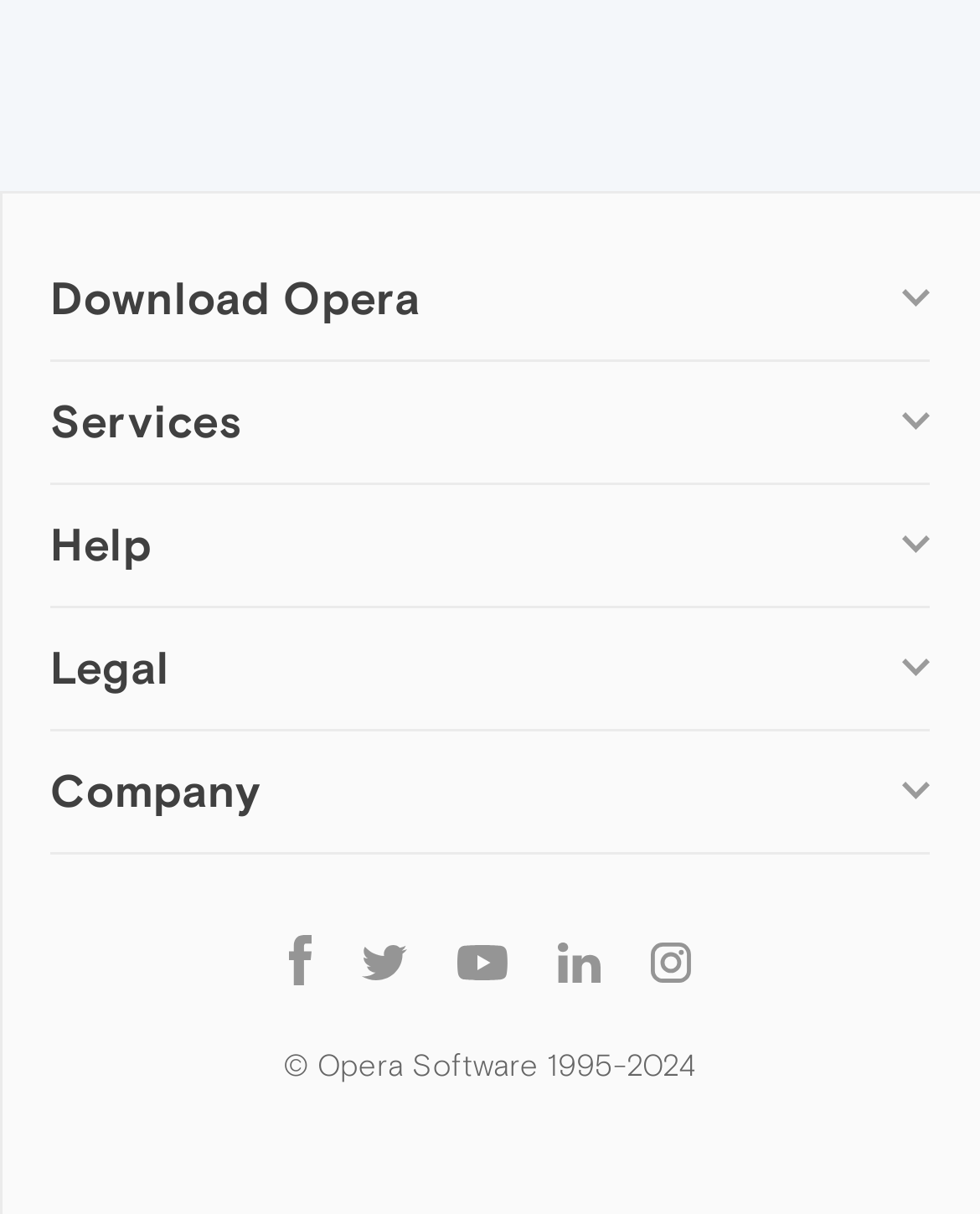Locate the bounding box coordinates of the element that needs to be clicked to carry out the instruction: "Learn about Opera's security". The coordinates should be given as four float numbers ranging from 0 to 1, i.e., [left, top, right, bottom].

[0.051, 0.633, 0.175, 0.662]